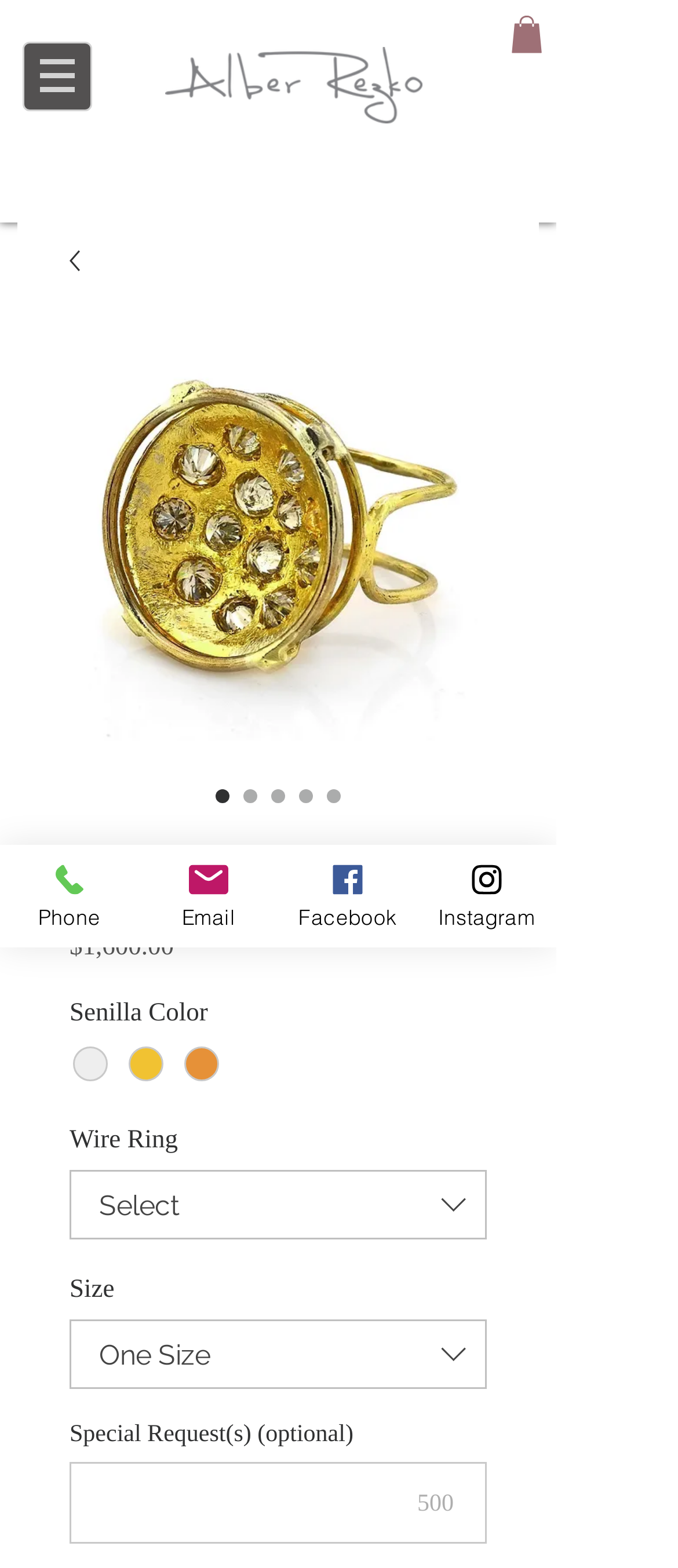Extract the bounding box of the UI element described as: "parent_node: 500".

[0.103, 0.932, 0.718, 0.984]